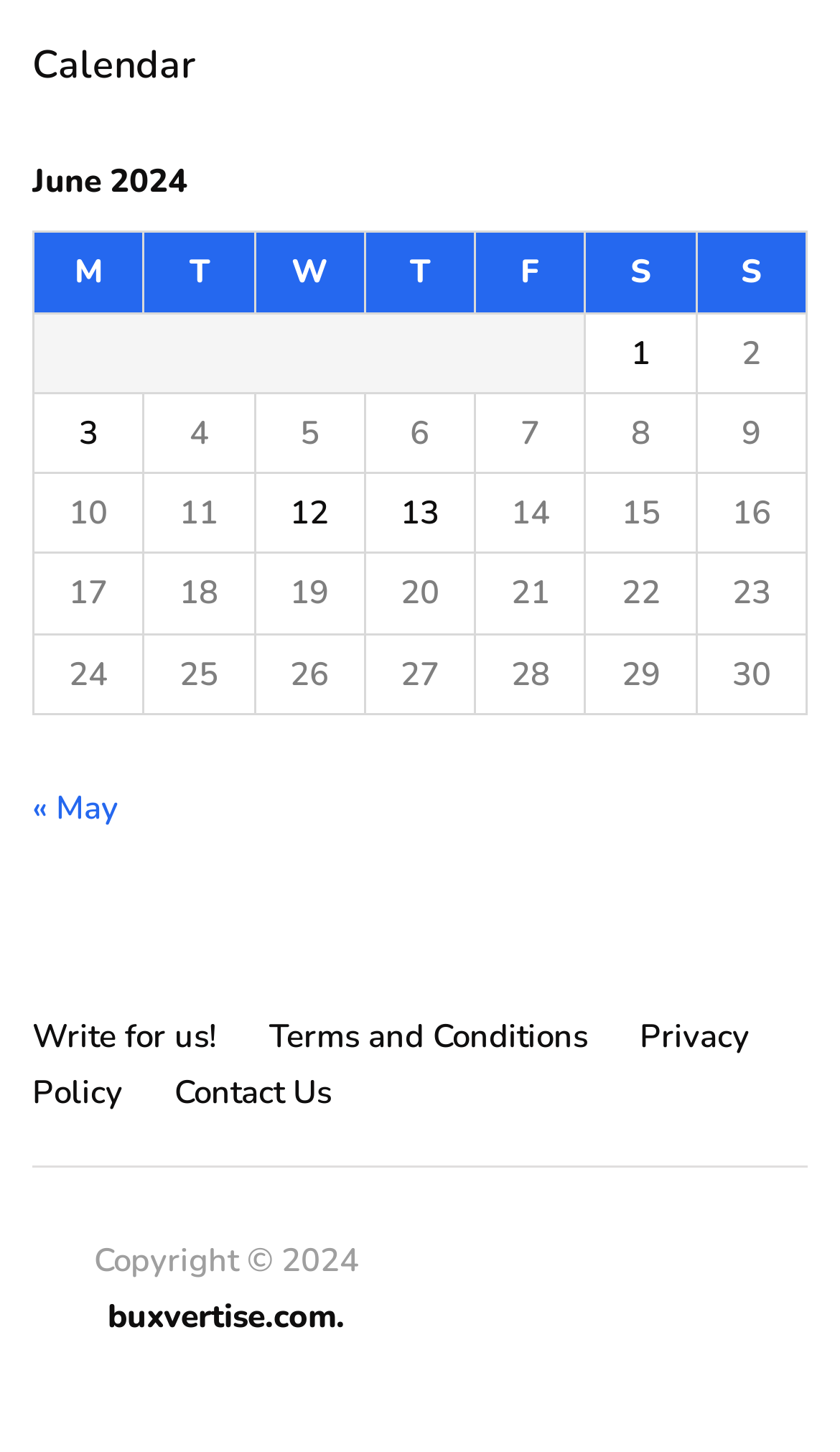Bounding box coordinates are specified in the format (top-left x, top-left y, bottom-right x, bottom-right y). All values are floating point numbers bounded between 0 and 1. Please provide the bounding box coordinate of the region this sentence describes: Terms and Conditions

[0.321, 0.699, 0.7, 0.729]